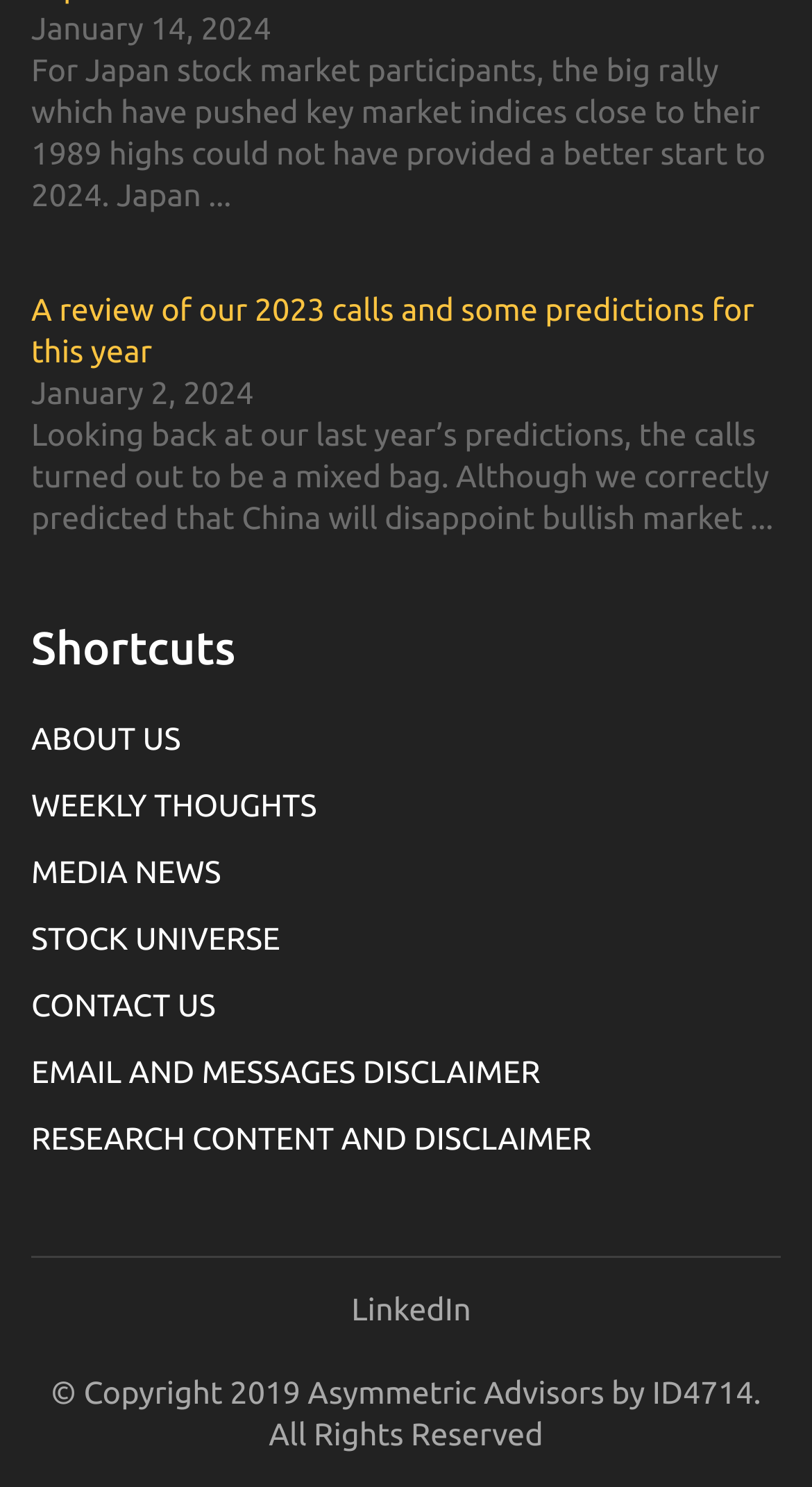What is the name of the company that owns the copyright?
From the screenshot, supply a one-word or short-phrase answer.

Asymmetric Advisors